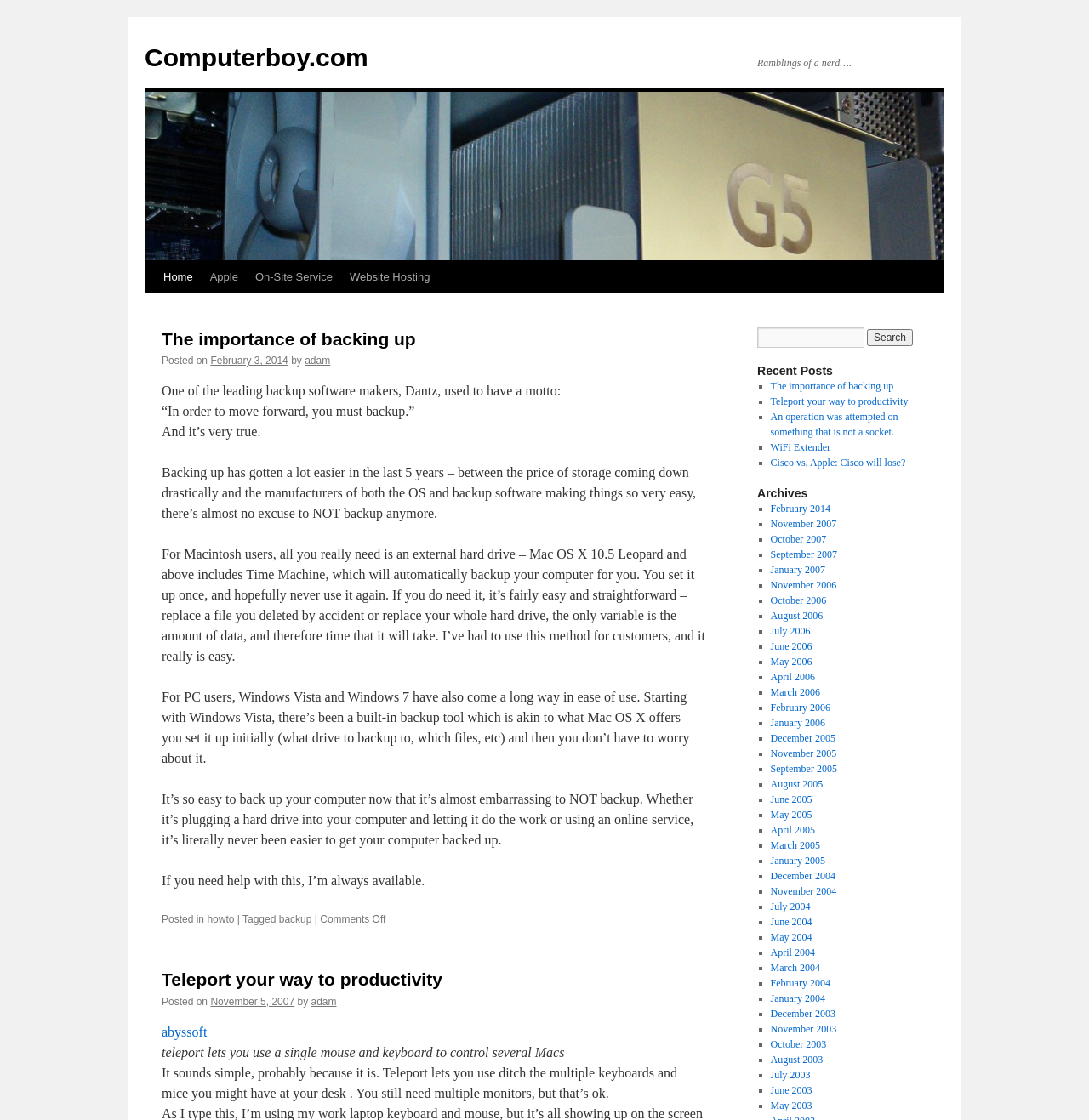Please pinpoint the bounding box coordinates for the region I should click to adhere to this instruction: "Read the 'The importance of backing up' post".

[0.148, 0.292, 0.648, 0.313]